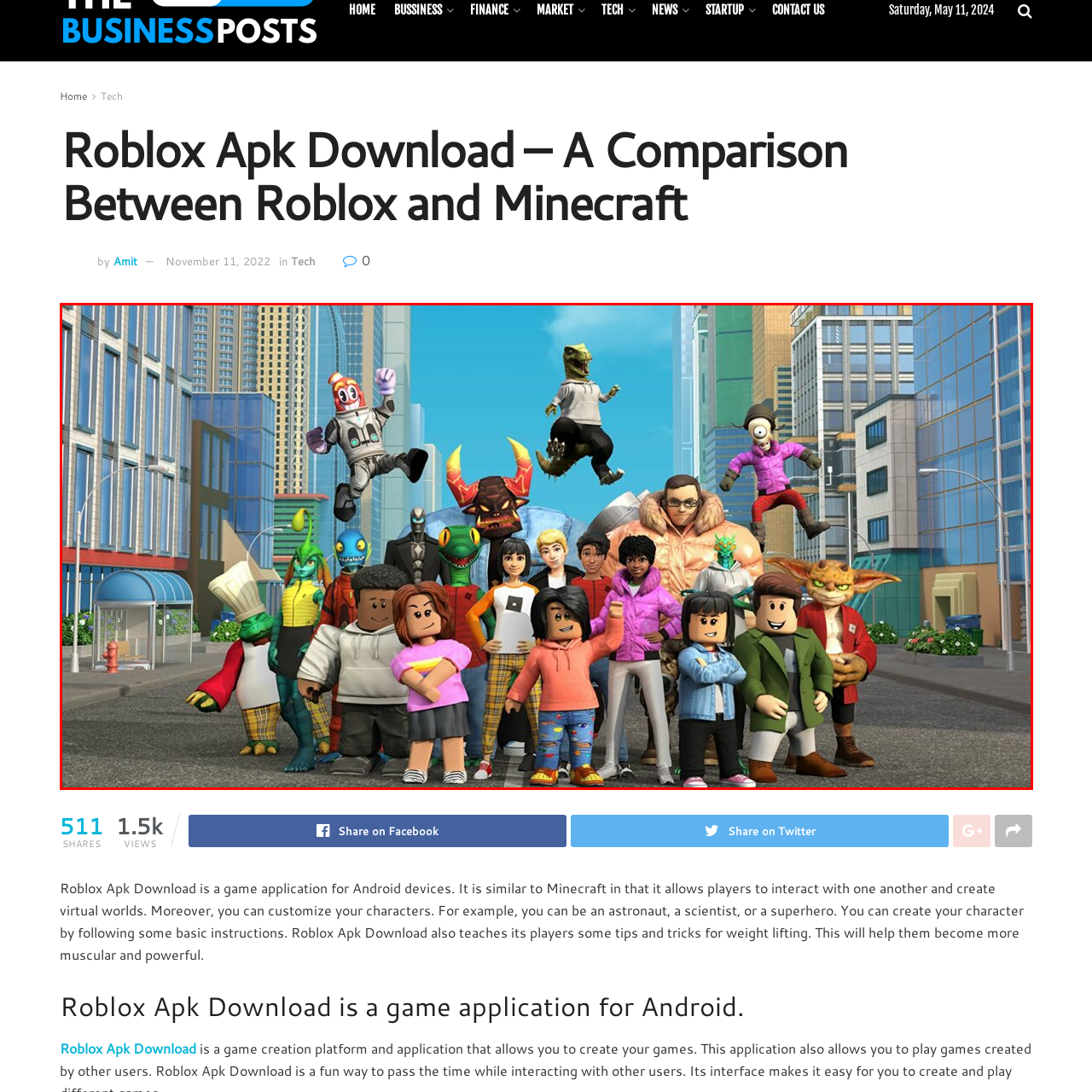Focus on the image marked by the red bounding box and offer an in-depth answer to the subsequent question based on the visual content: What is the emphasis of the game Roblox?

The caption highlights the game's emphasis on creativity and customization, which is reflected in the unique outfits and playful expressions of the avatars. This suggests that the game allows players to express themselves and create their own characters.